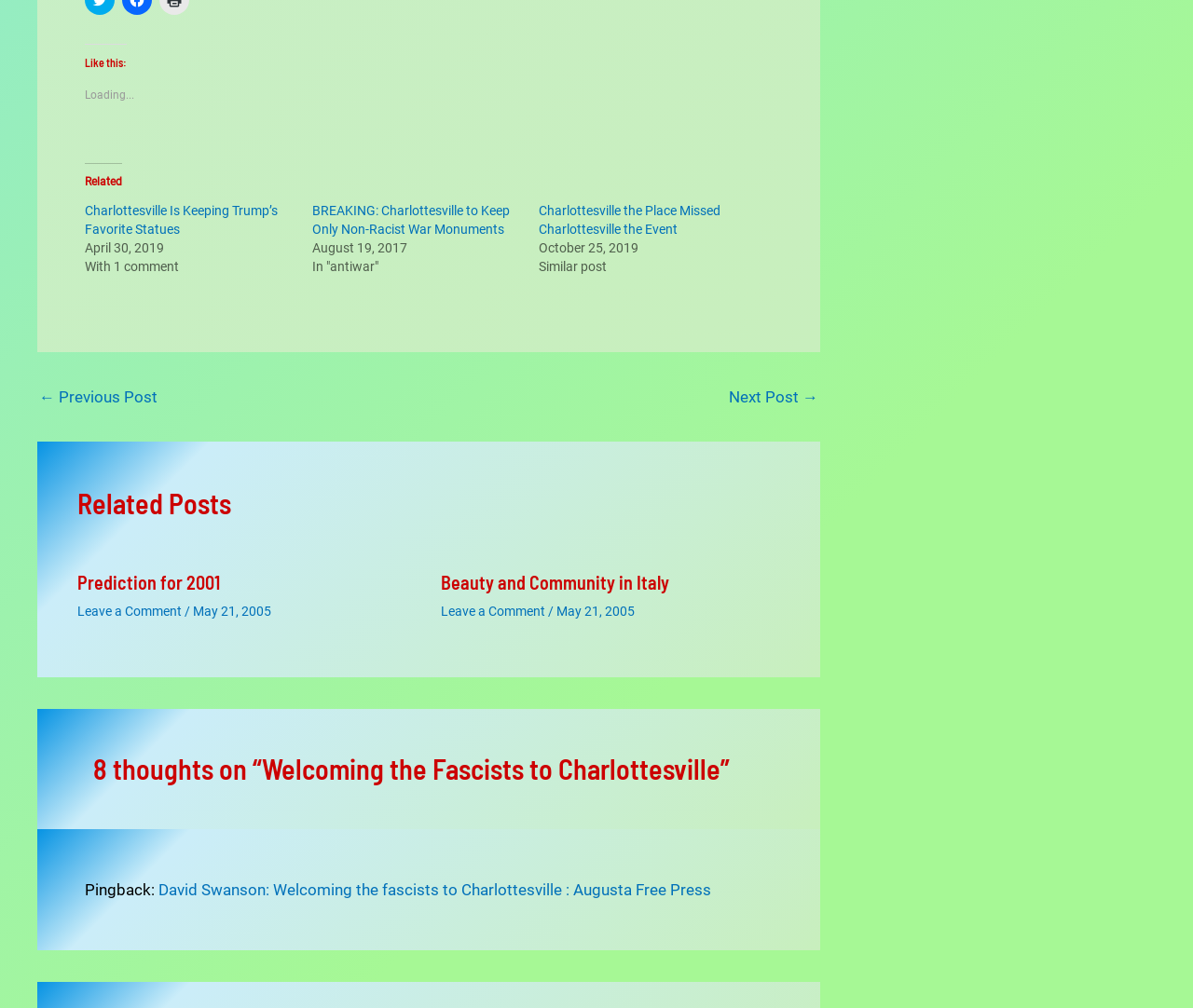Determine the coordinates of the bounding box for the clickable area needed to execute this instruction: "Check 'Prediction for 2001'".

[0.064, 0.569, 0.35, 0.587]